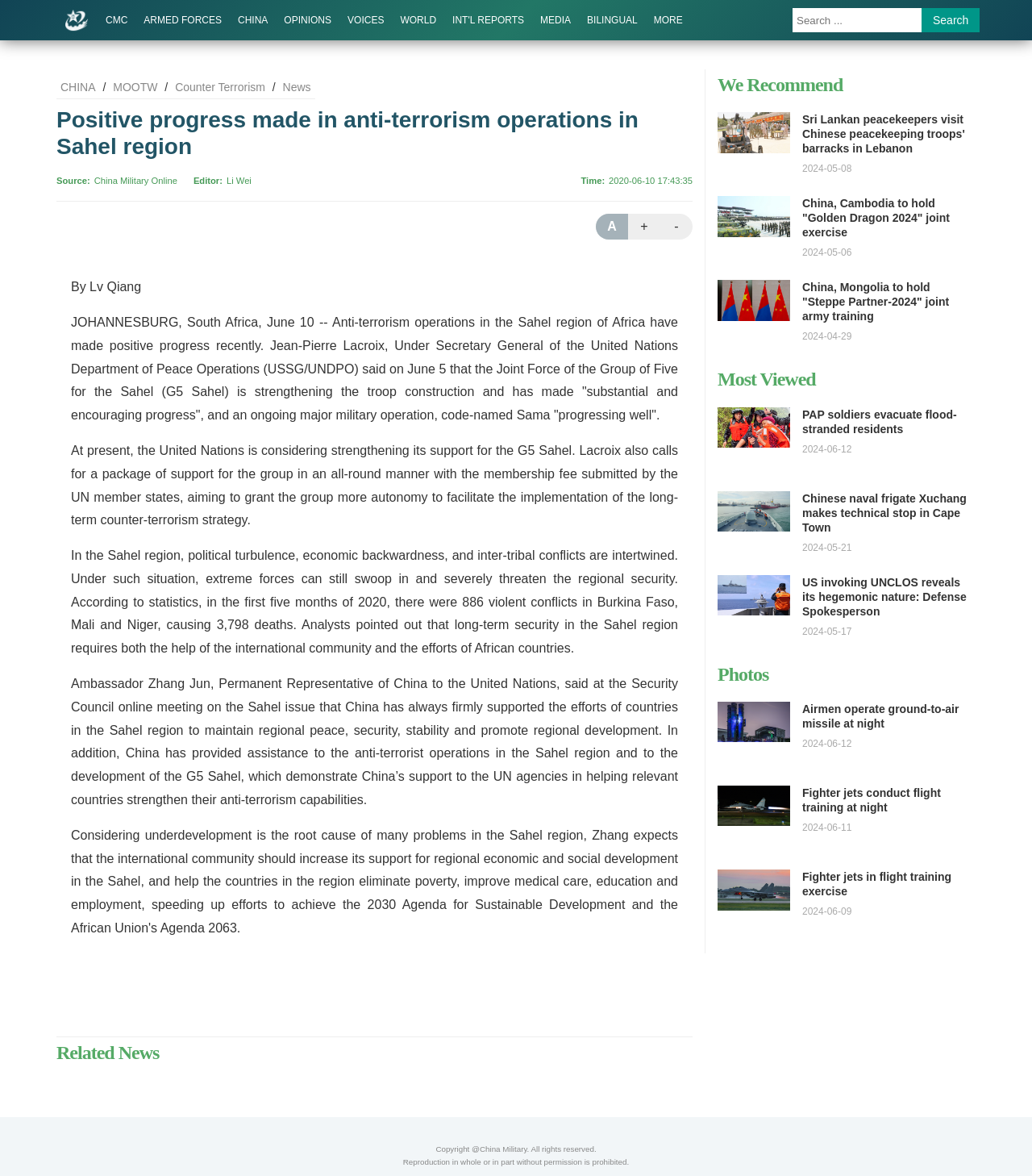Provide a thorough and detailed response to the question by examining the image: 
What is the name of the military operation mentioned?

I found the answer by reading the text content of the webpage, specifically the paragraph that starts with 'JOHANNESBURG, South Africa, June 10 -- Anti-terrorism operations in the Sahel region of Africa have made positive progress recently.' The paragraph mentions a major military operation code-named Sama, which is the answer to the question.